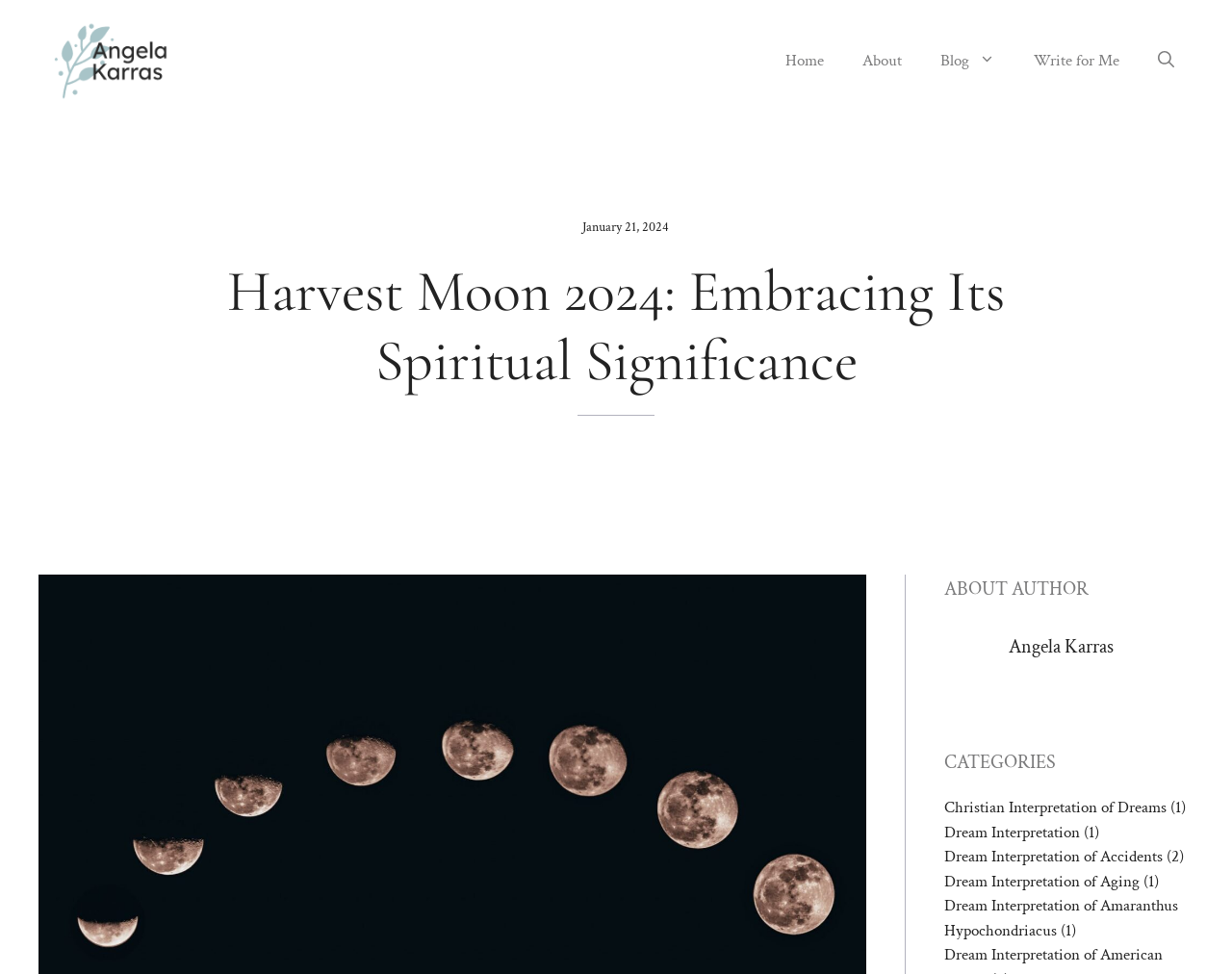What is the purpose of the button in the navigation section?
Based on the image content, provide your answer in one word or a short phrase.

Open search